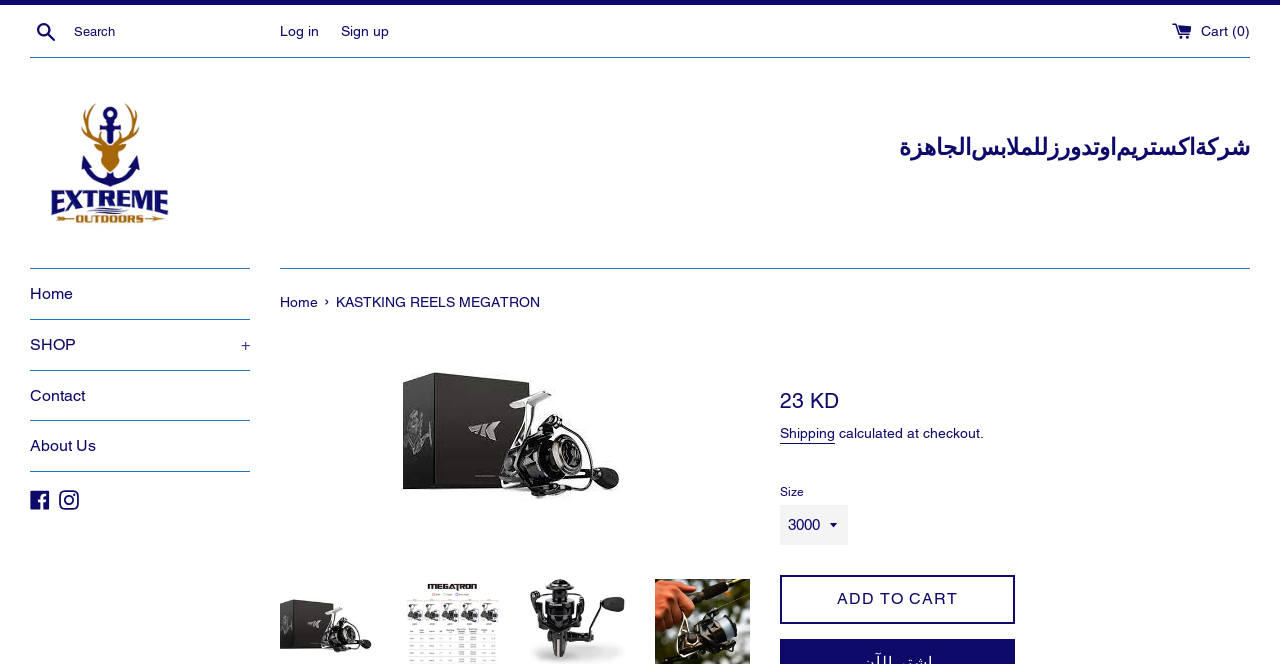Determine the bounding box coordinates of the UI element described below. Use the format (top-left x, top-left y, bottom-right x, bottom-right y) with floating point numbers between 0 and 1: Sign up

[0.266, 0.034, 0.304, 0.058]